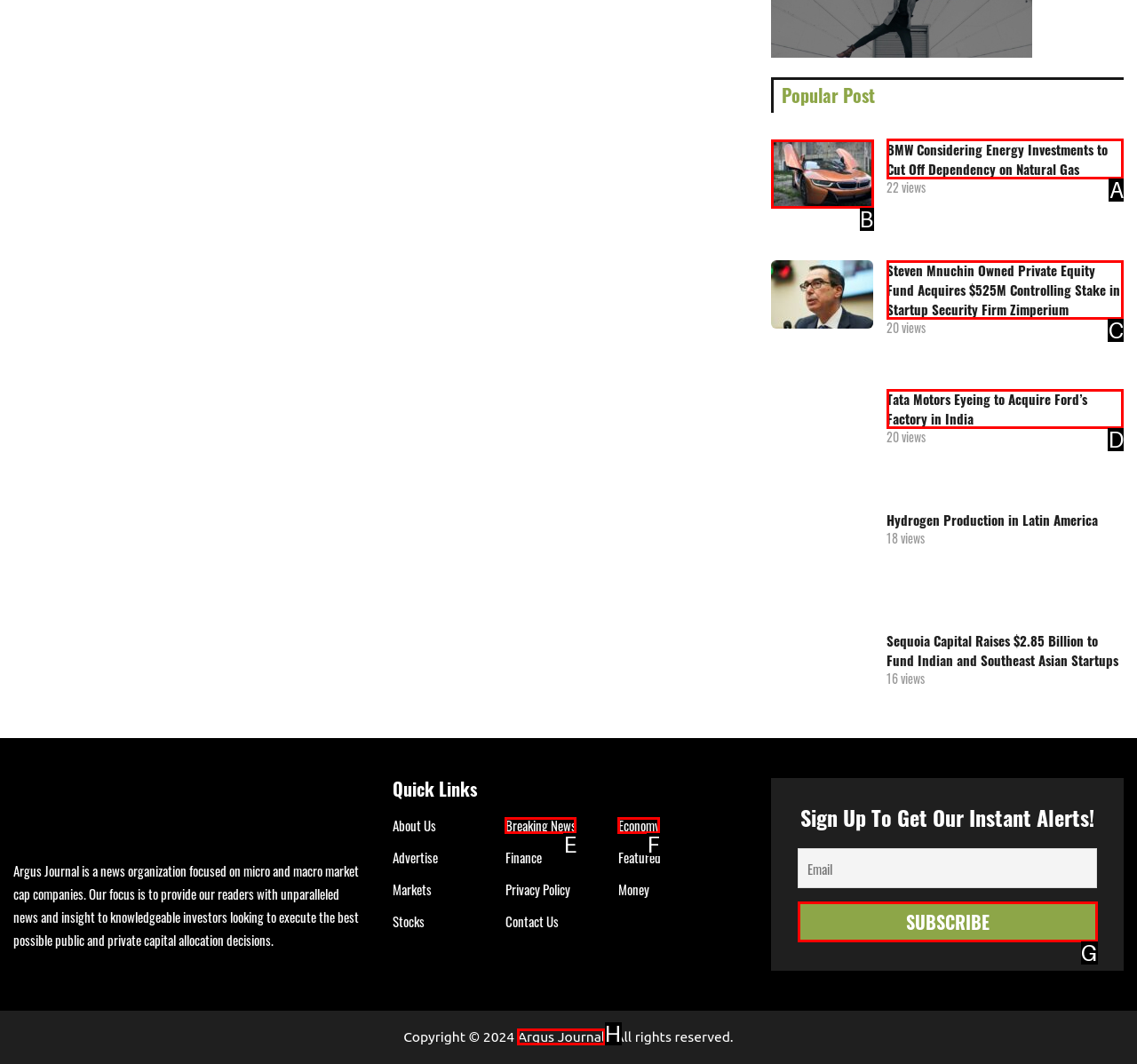Identify the letter of the UI element needed to carry out the task: Click on the link to read about BMW considering energy investments
Reply with the letter of the chosen option.

A